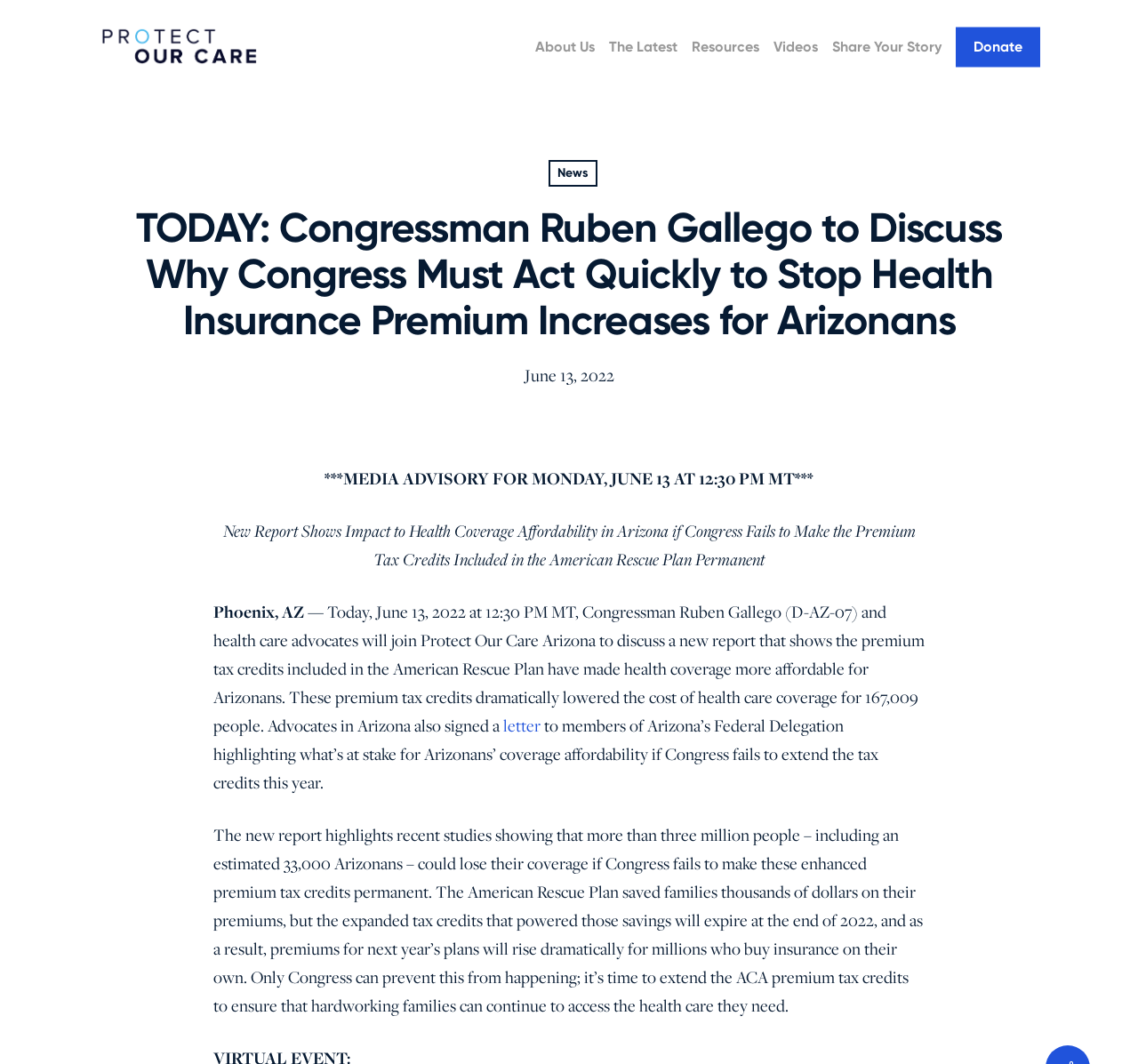How many links are there in the top navigation bar?
Examine the webpage screenshot and provide an in-depth answer to the question.

I counted the number of link elements in the top navigation bar and found that there are 6 links: 'About Us', 'The Latest', 'Resources', 'Videos', 'Share Your Story', and 'Donate'.